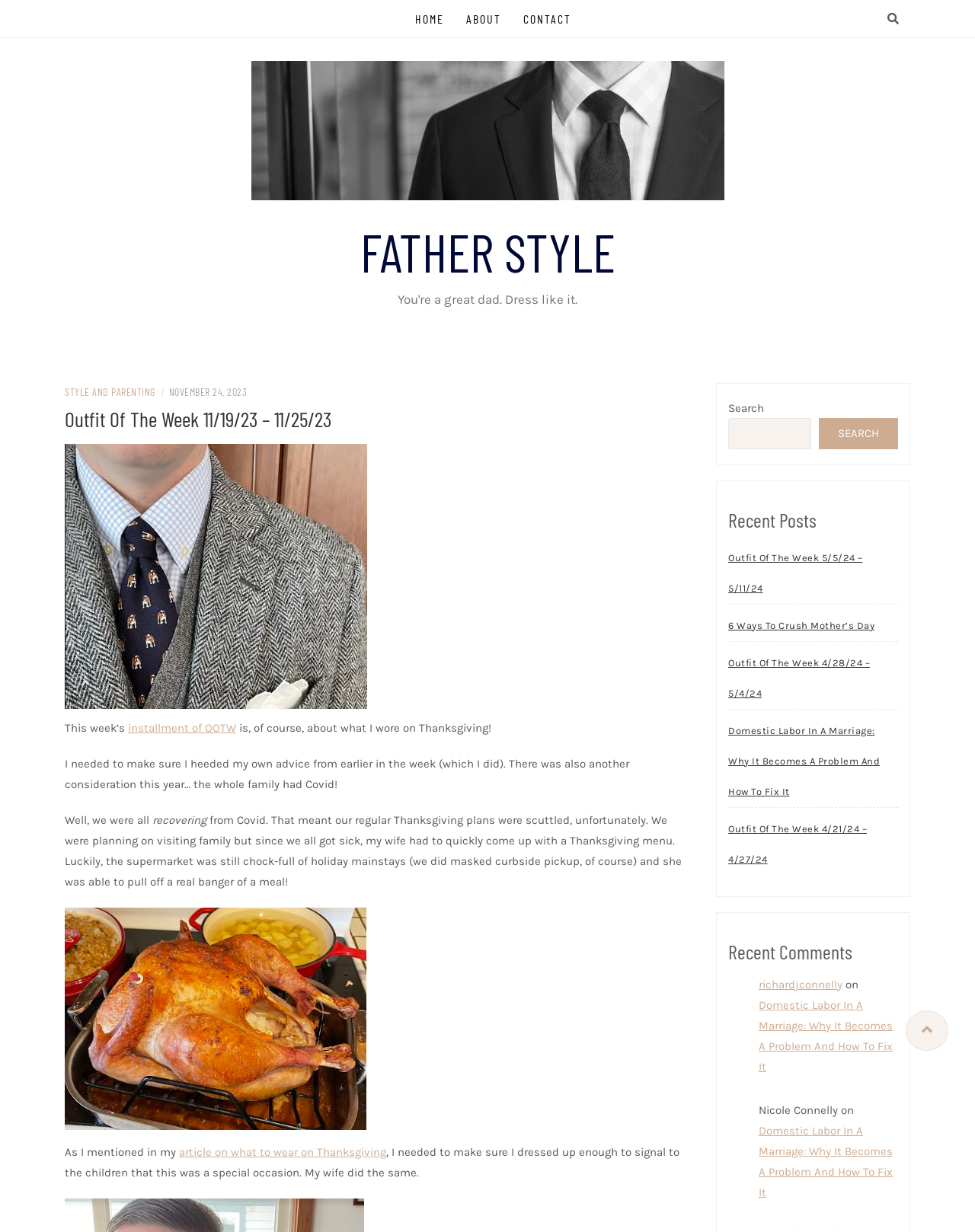What was the author's family situation on Thanksgiving?
Using the image, provide a detailed and thorough answer to the question.

The author mentions that the whole family had Covid, which meant they had to cancel their regular Thanksgiving plans and instead had a meal at home, with his wife doing a curbside pickup from the supermarket.